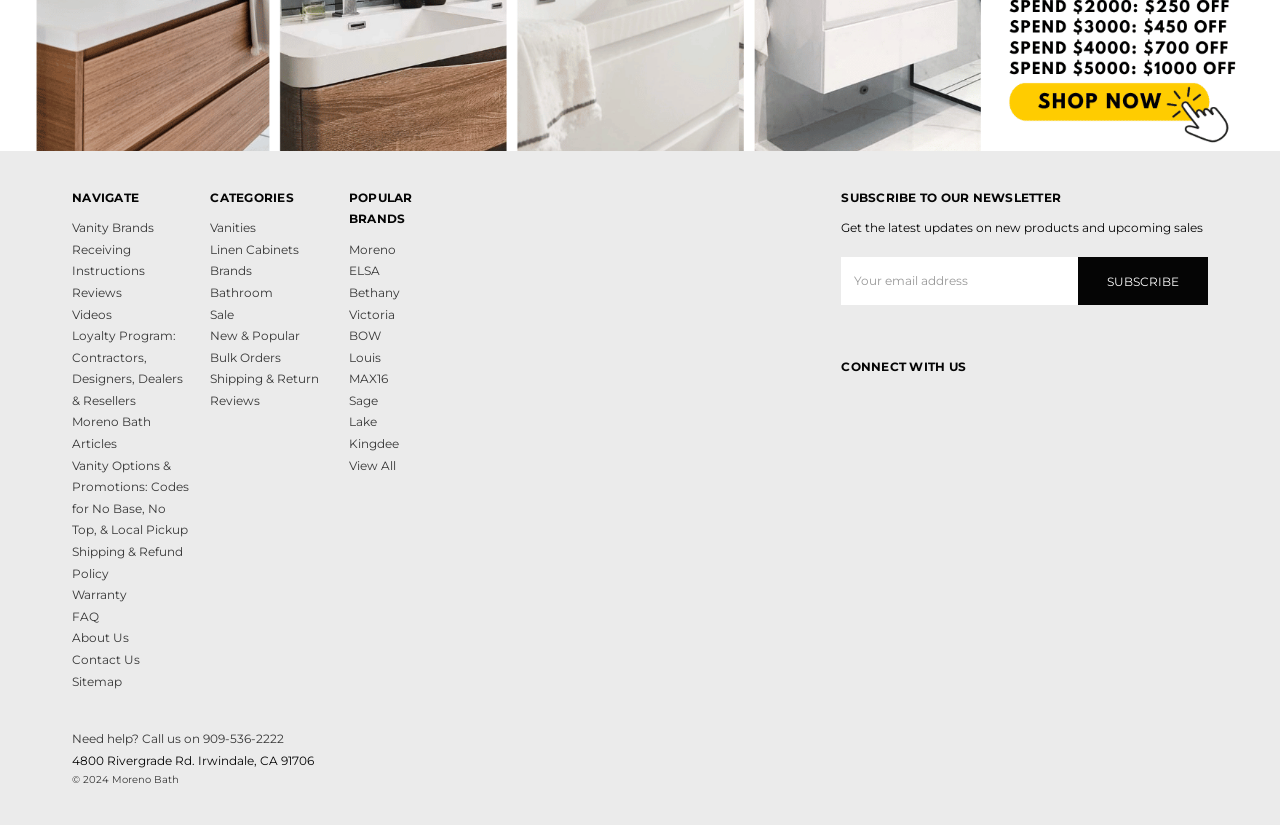Can you pinpoint the bounding box coordinates for the clickable element required for this instruction: "Click on Vanity Brands"? The coordinates should be four float numbers between 0 and 1, i.e., [left, top, right, bottom].

[0.056, 0.263, 0.12, 0.289]